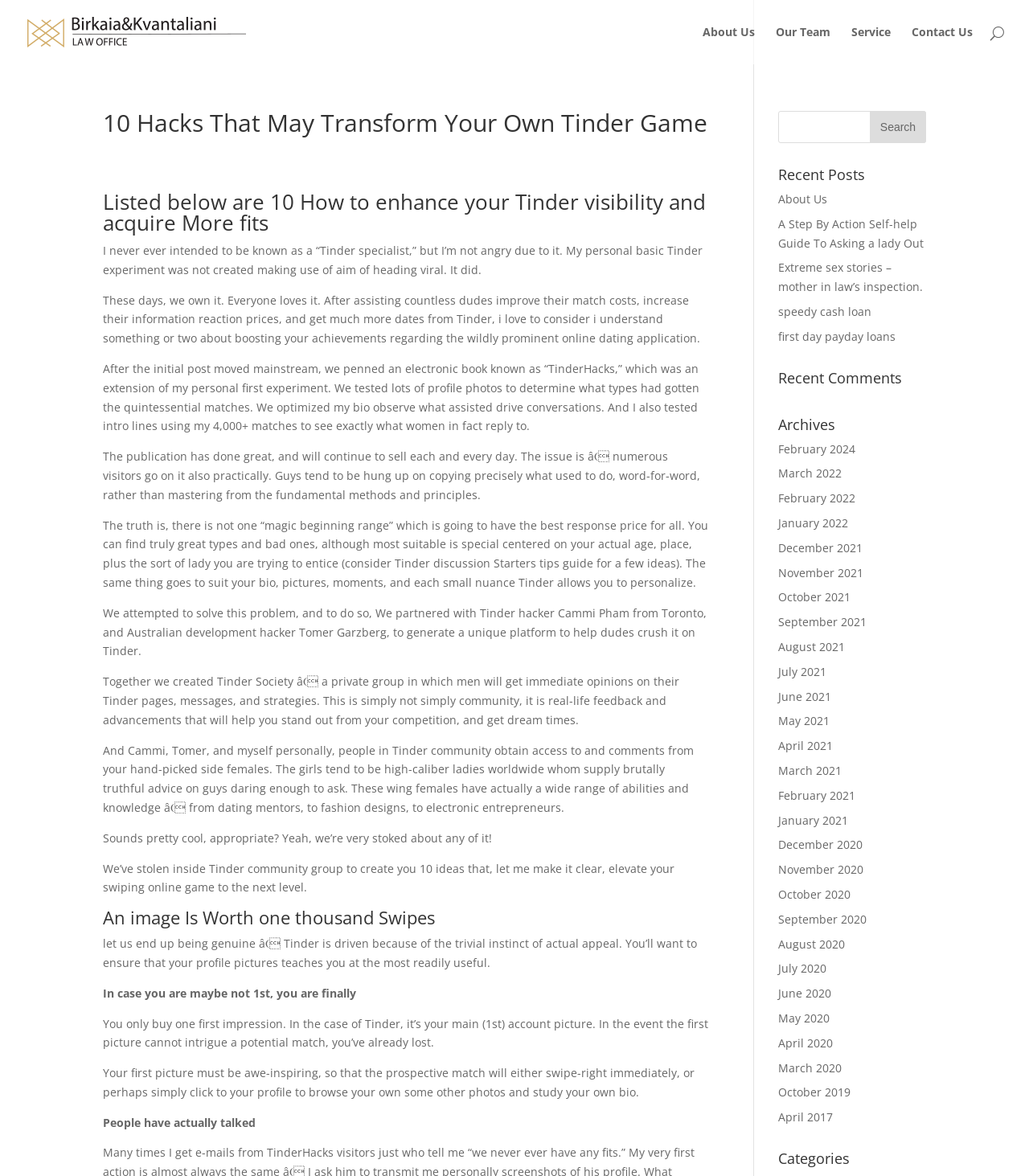Please find the bounding box for the UI component described as follows: "speedy cash loan".

[0.756, 0.258, 0.847, 0.271]